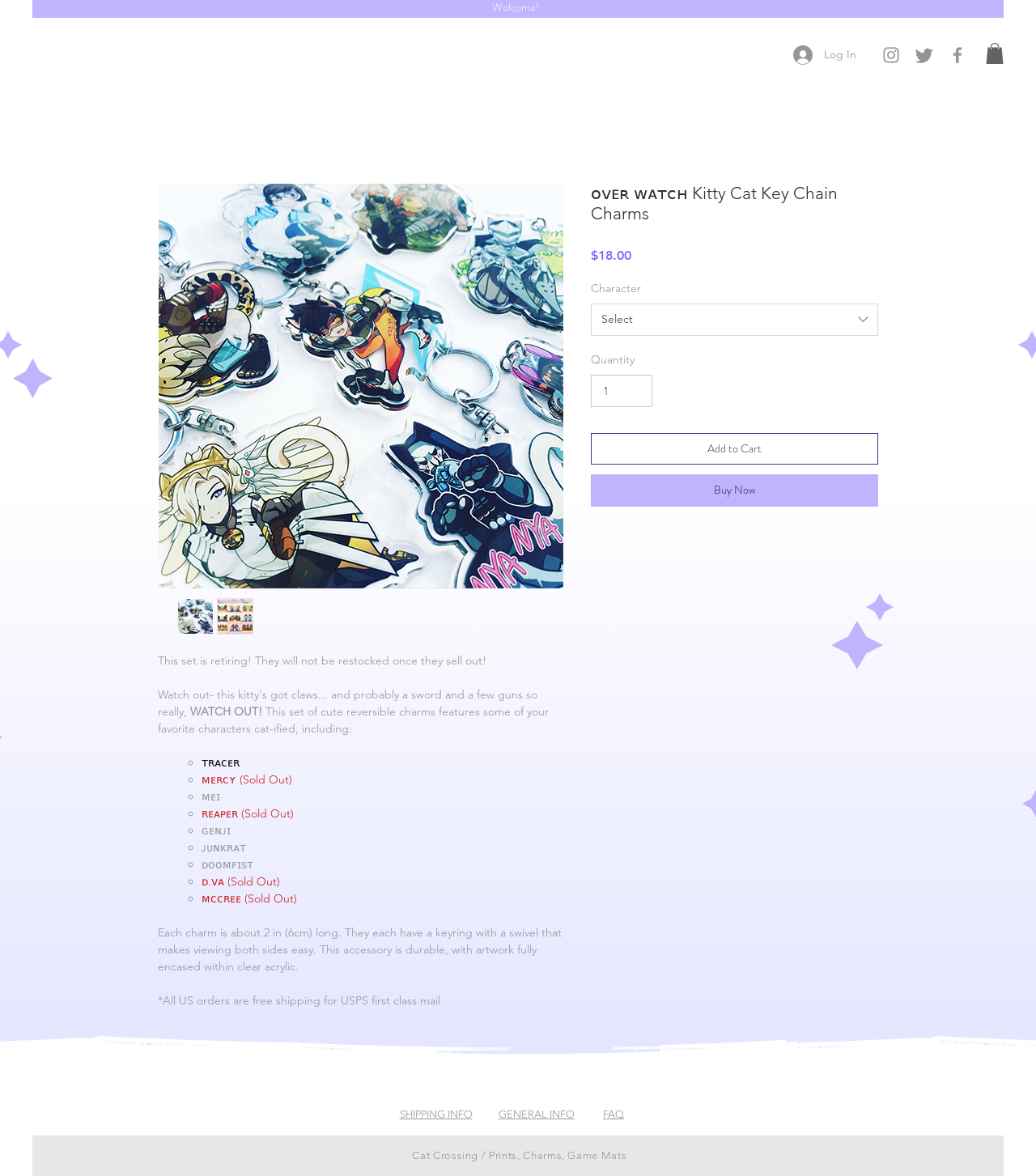What is the purpose of the swivel on the keyring?
Using the visual information, respond with a single word or phrase.

Makes viewing both sides easy